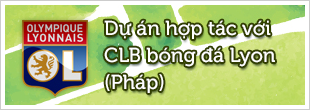Offer a detailed narrative of the scene depicted in the image.

The image features the logo of Olympique Lyonnais, accompanied by a Vietnamese text that translates to "Project in collaboration with Lyon Football Club (France)." The logo prominently displays a lion, symbolizing strength and courage, which is often associated with the club. This collaboration suggests a partnership aimed at fostering football development and enhancing sporting ties between Vietnam and France, highlighting the international relationships within the world of football. The background design adds a dynamic touch, implying motion and energy, resonating with the vibrant culture of football.